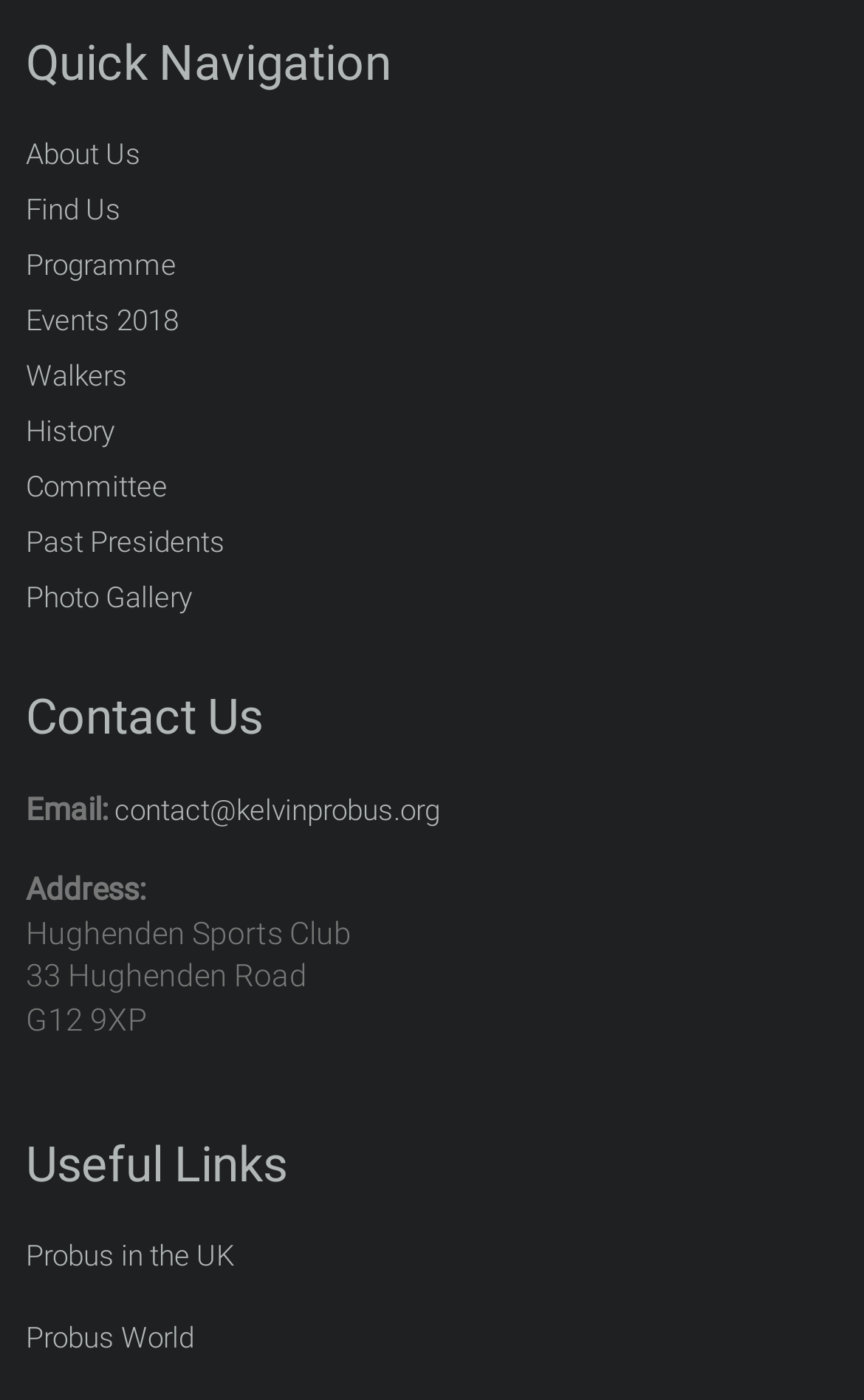Please determine the bounding box coordinates of the element to click in order to execute the following instruction: "Click on About Us". The coordinates should be four float numbers between 0 and 1, specified as [left, top, right, bottom].

[0.03, 0.094, 0.163, 0.134]